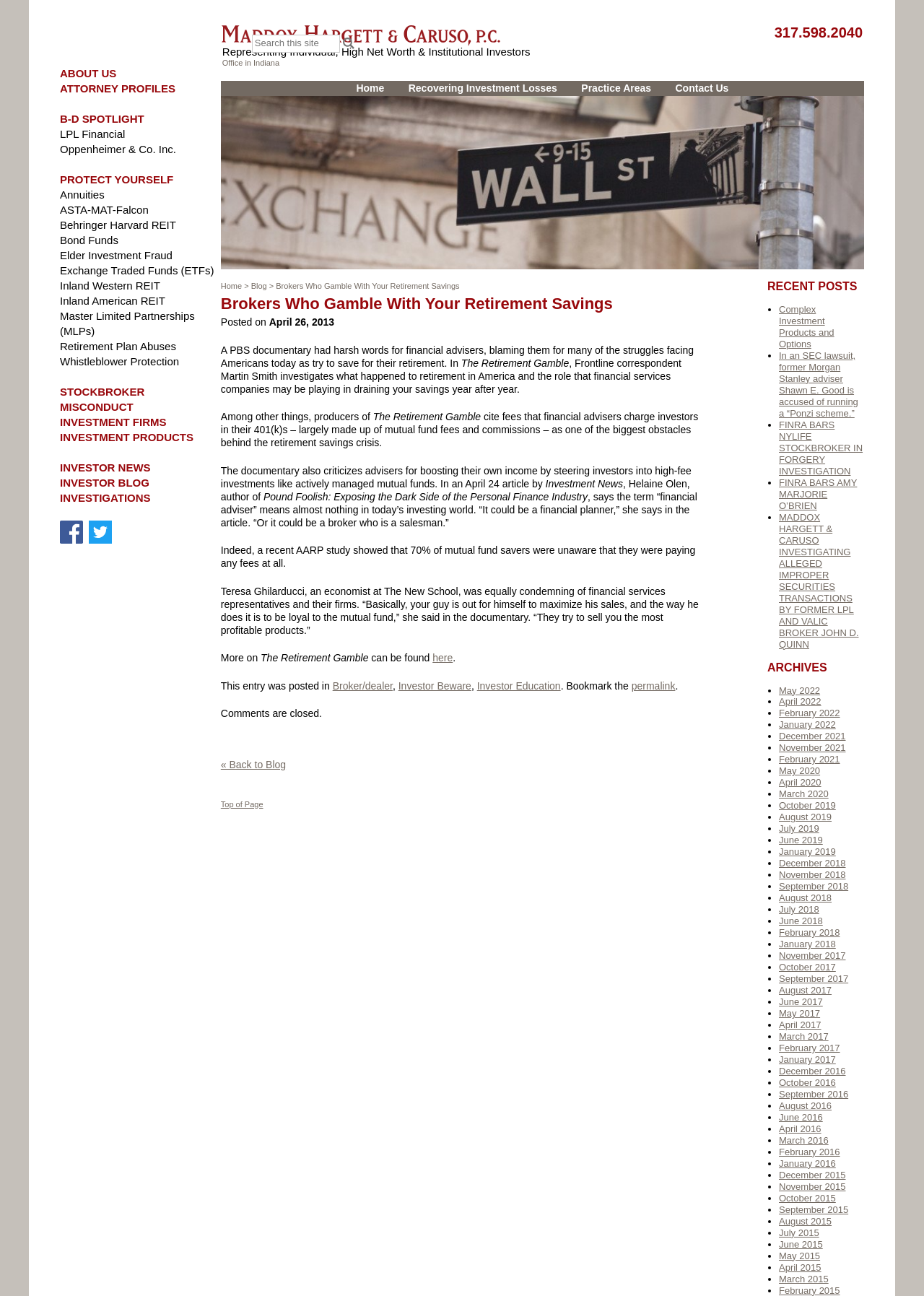What are the categories listed under 'RECENT POSTS' on this webpage?
Please craft a detailed and exhaustive response to the question.

I determined the answer by looking at the list of recent posts on the webpage, which includes categories such as 'Complex Investment Products and Options', 'In an SEC lawsuit, former Morgan Stanley adviser Shawn E. Good is accused of running a “Ponzi scheme.”', and others.